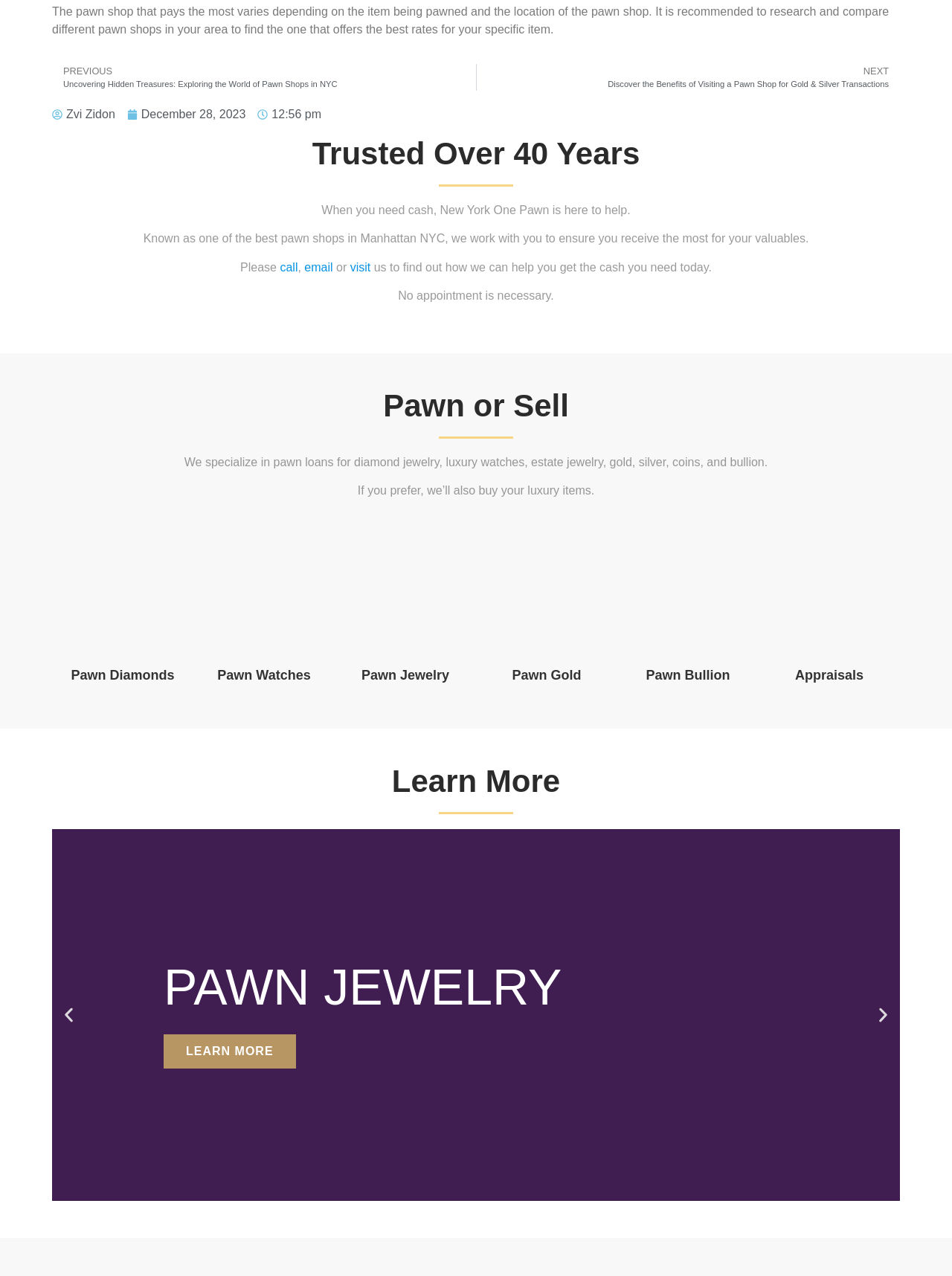Locate the bounding box of the UI element based on this description: "Pawn Watches". Provide four float numbers between 0 and 1 as [left, top, right, bottom].

[0.228, 0.524, 0.326, 0.535]